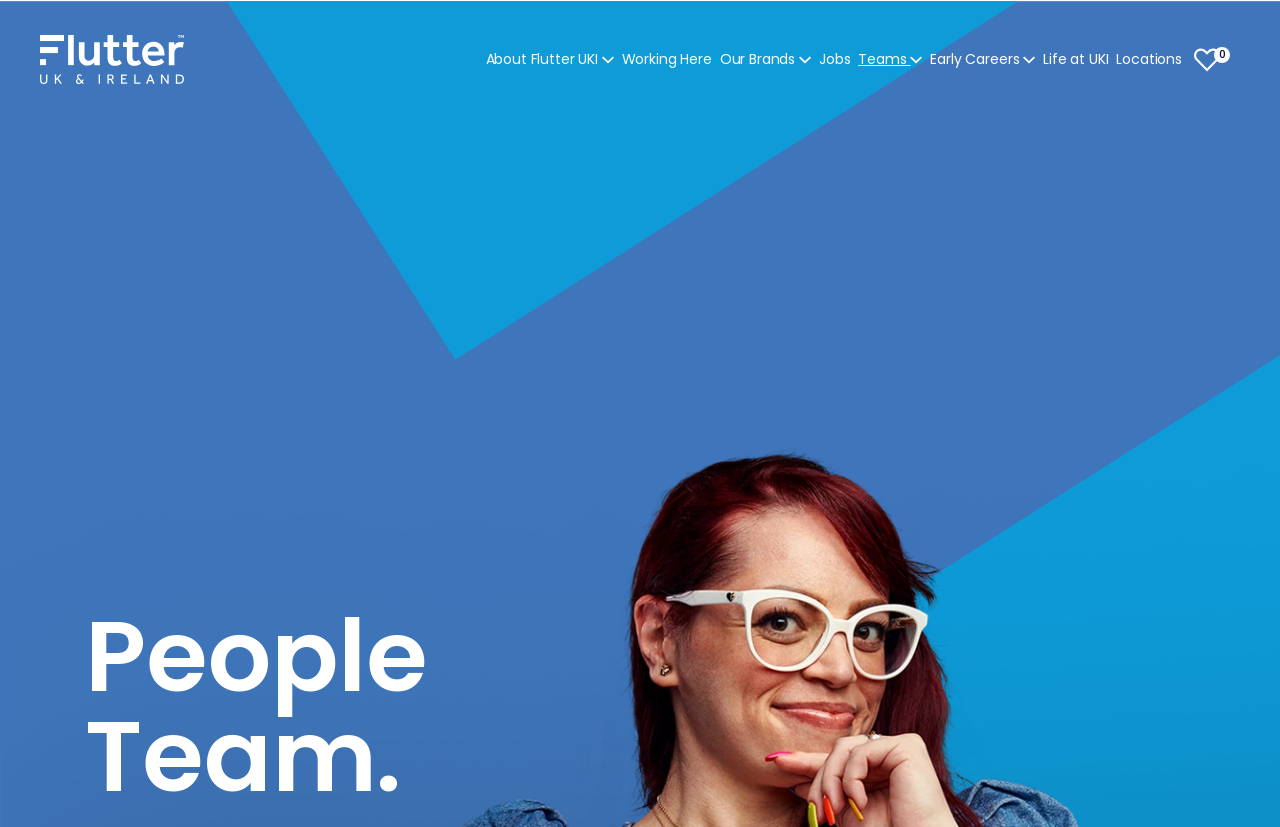Determine the bounding box coordinates of the clickable region to execute the instruction: "Explore About Flutter UKI". The coordinates should be four float numbers between 0 and 1, denoted as [left, top, right, bottom].

[0.379, 0.05, 0.479, 0.094]